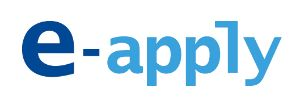What is the purpose of the 'e-apply' platform?
Could you answer the question with a detailed and thorough explanation?

The caption states that the 'e-apply' platform is designed to facilitate online registrations for prospective students, which suggests that its primary purpose is to enable students to apply online.